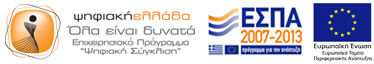Illustrate the image with a detailed caption.

The image showcases a set of logos representing various digital initiatives and funding programs in Greece. The left logo, featuring an icon of a person near a digital interface, is part of the initiative titled "Ψηφιακή Ελλάδα" (Digital Greece), which aims to enhance digital participation and capabilities. Accompanying this is a statement that translates to "Everything is Possible," emphasizing the initiative's optimistic approach.

Next to it is the logo for "ΕΣΠΑ 2007-2013," indicating the Operational Program for the period between 2007 and 2013, which supports development and investments in various sectors with European Union funding. 

Finally, the logo on the far right represents the European Union, highlighting its role in financing and supporting these initiatives. Collectively, these logos signify a commitment to advancing digital technology and development in Greece through collaborative efforts and funding.